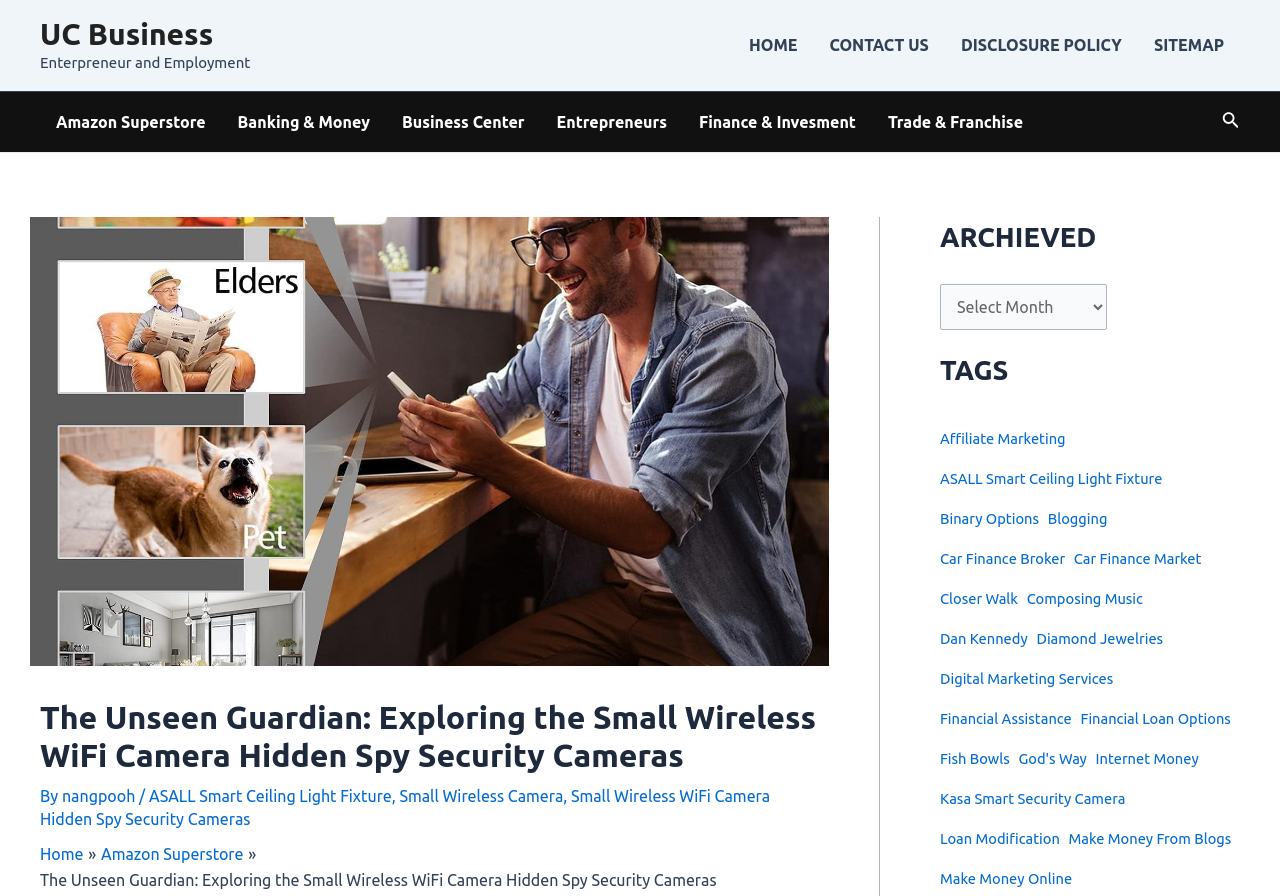Determine the bounding box coordinates of the region to click in order to accomplish the following instruction: "Search using the search icon". Provide the coordinates as four float numbers between 0 and 1, specifically [left, top, right, bottom].

[0.955, 0.122, 0.969, 0.15]